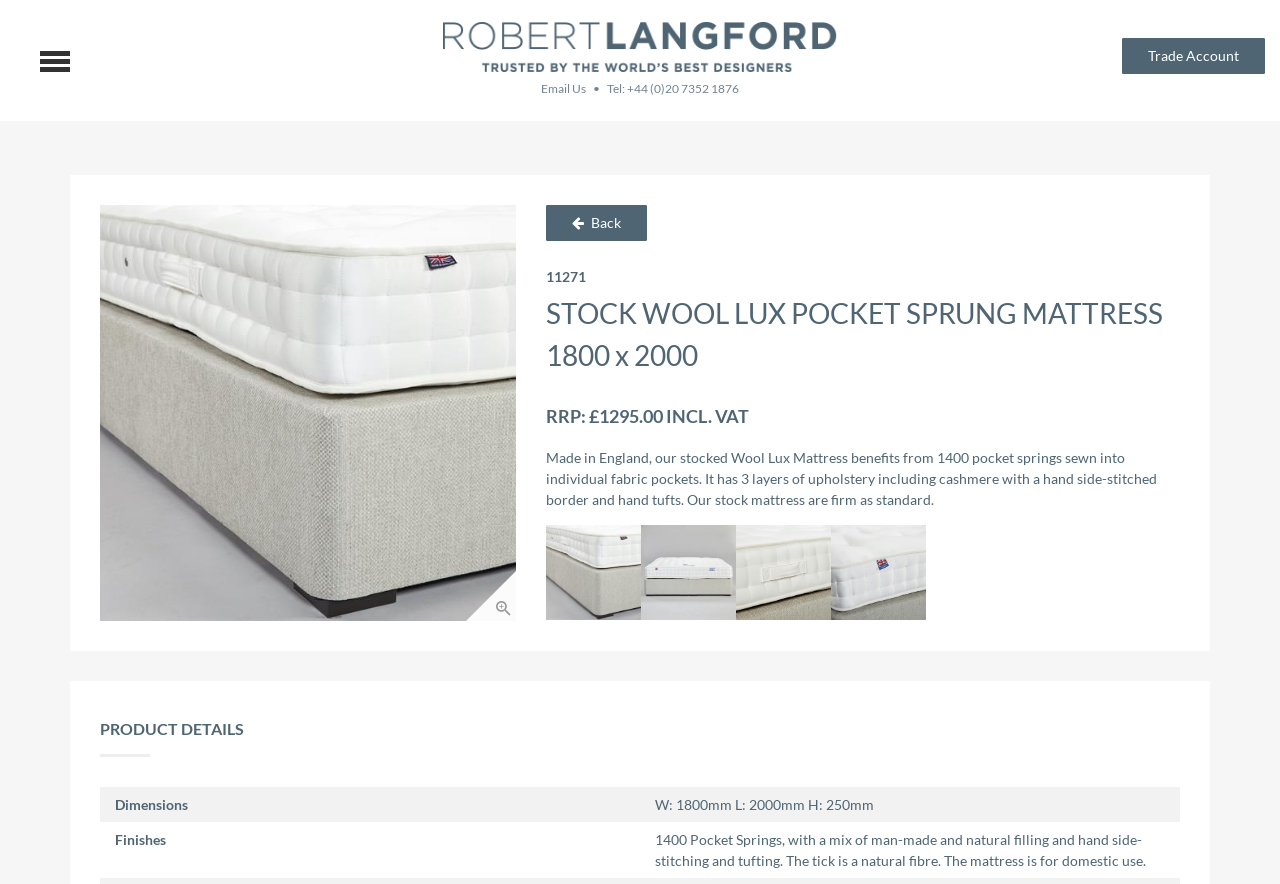Please answer the following query using a single word or phrase: 
What is the country where the mattress is made?

England